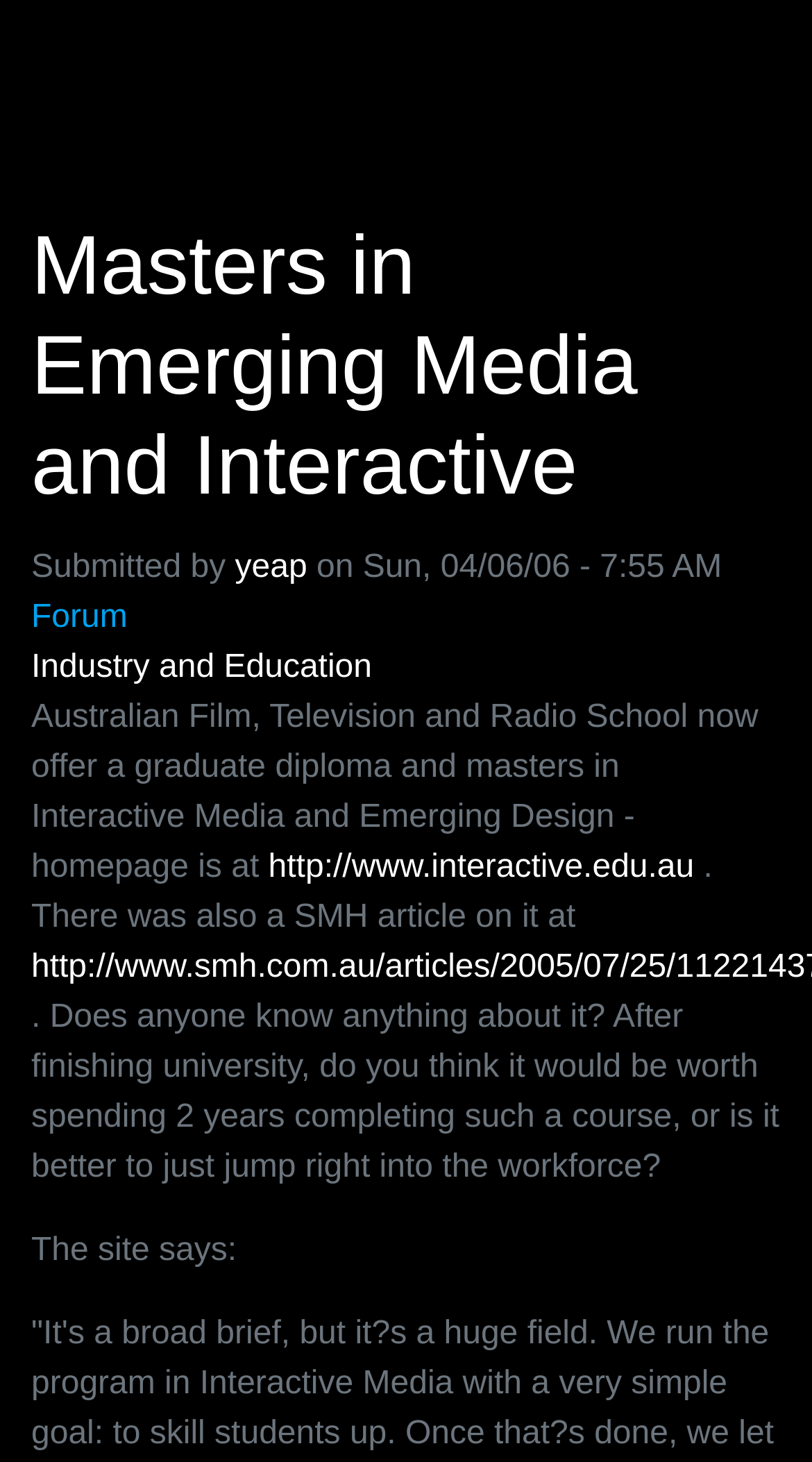Analyze the image and deliver a detailed answer to the question: Who submitted the forum post?

The author of the forum post can be identified by looking at the text 'Submitted by yeap' which appears at the top of the post.